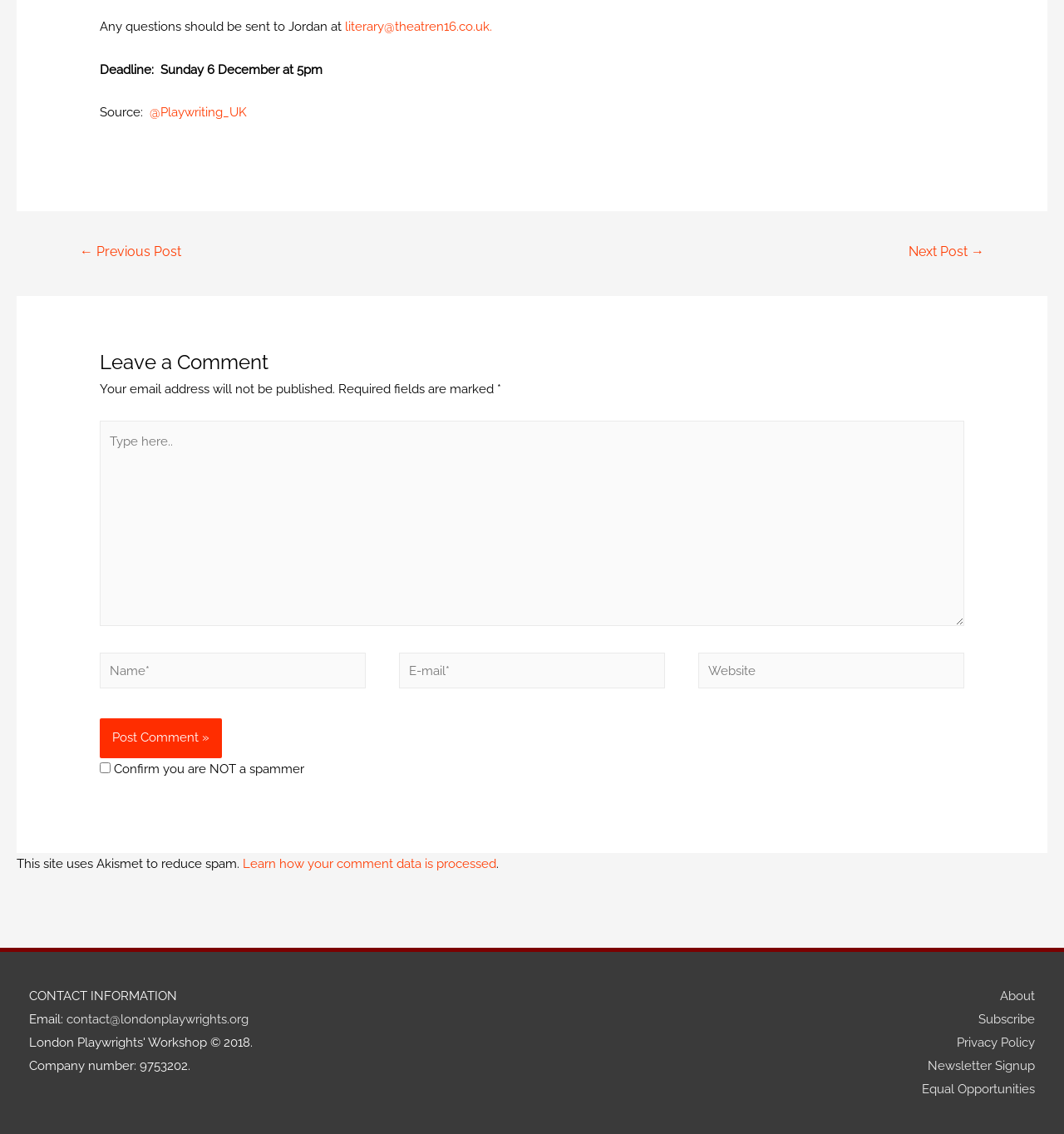Identify the bounding box coordinates of the specific part of the webpage to click to complete this instruction: "Leave a comment".

[0.094, 0.305, 0.906, 0.334]